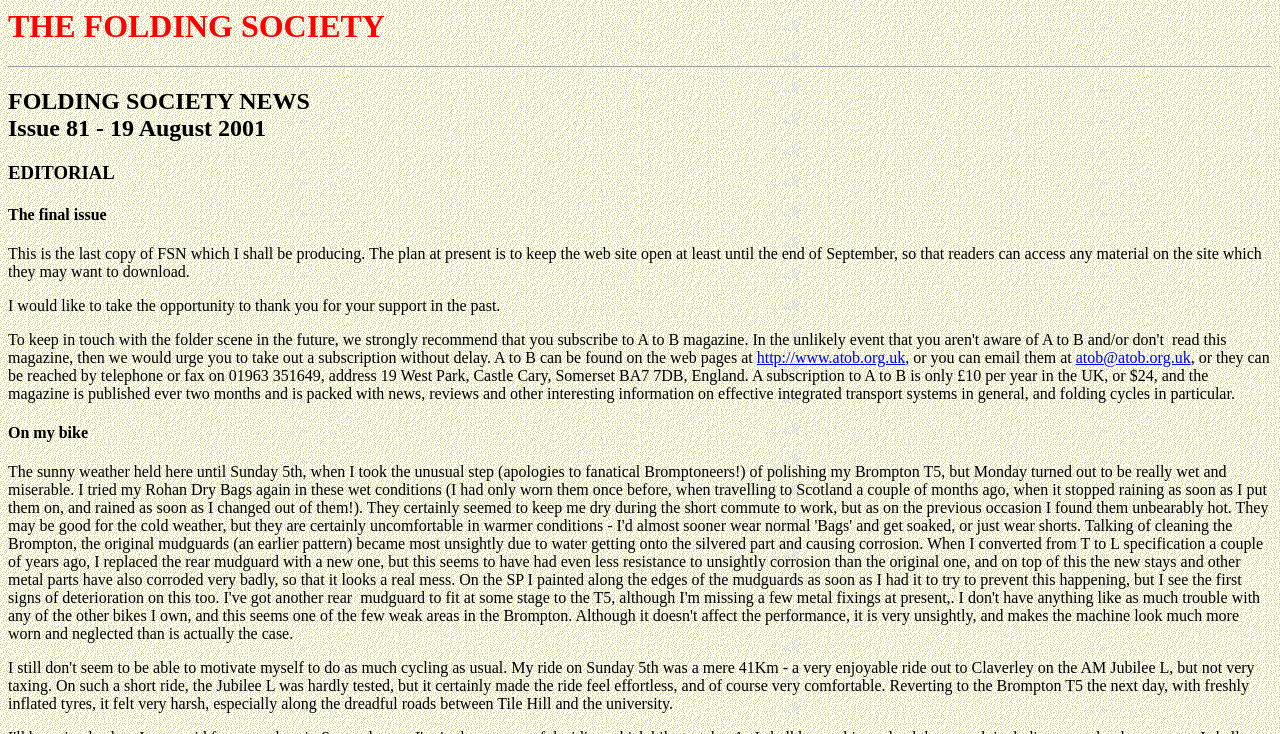Please give a concise answer to this question using a single word or phrase: 
What is the issue number of the Folding Society News?

81